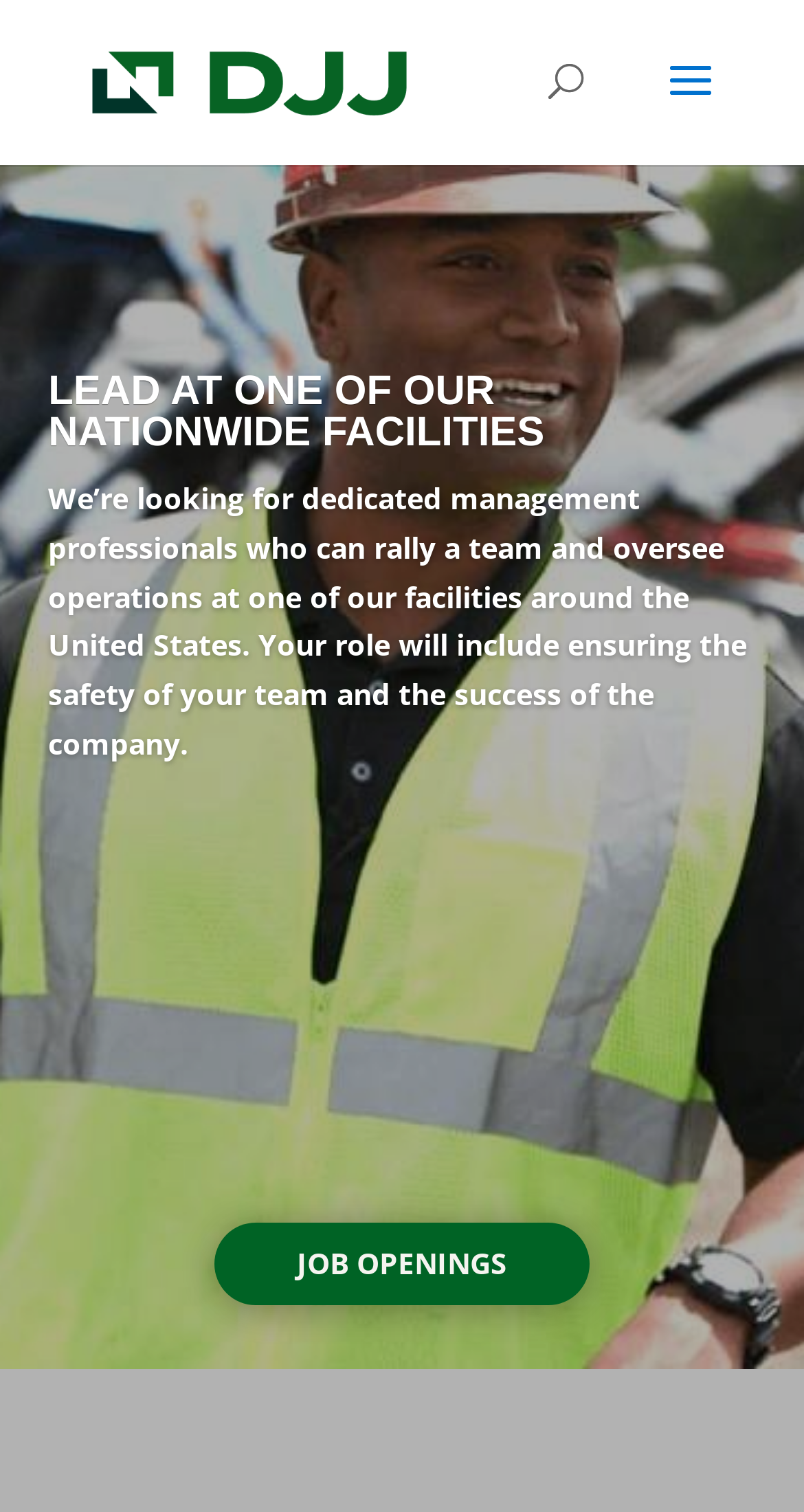What is the next step after reading the webpage?
Kindly give a detailed and elaborate answer to the question.

The next step after reading the webpage is to view job openings, as indicated by the link 'JOB OPENINGS' at the bottom of the webpage.